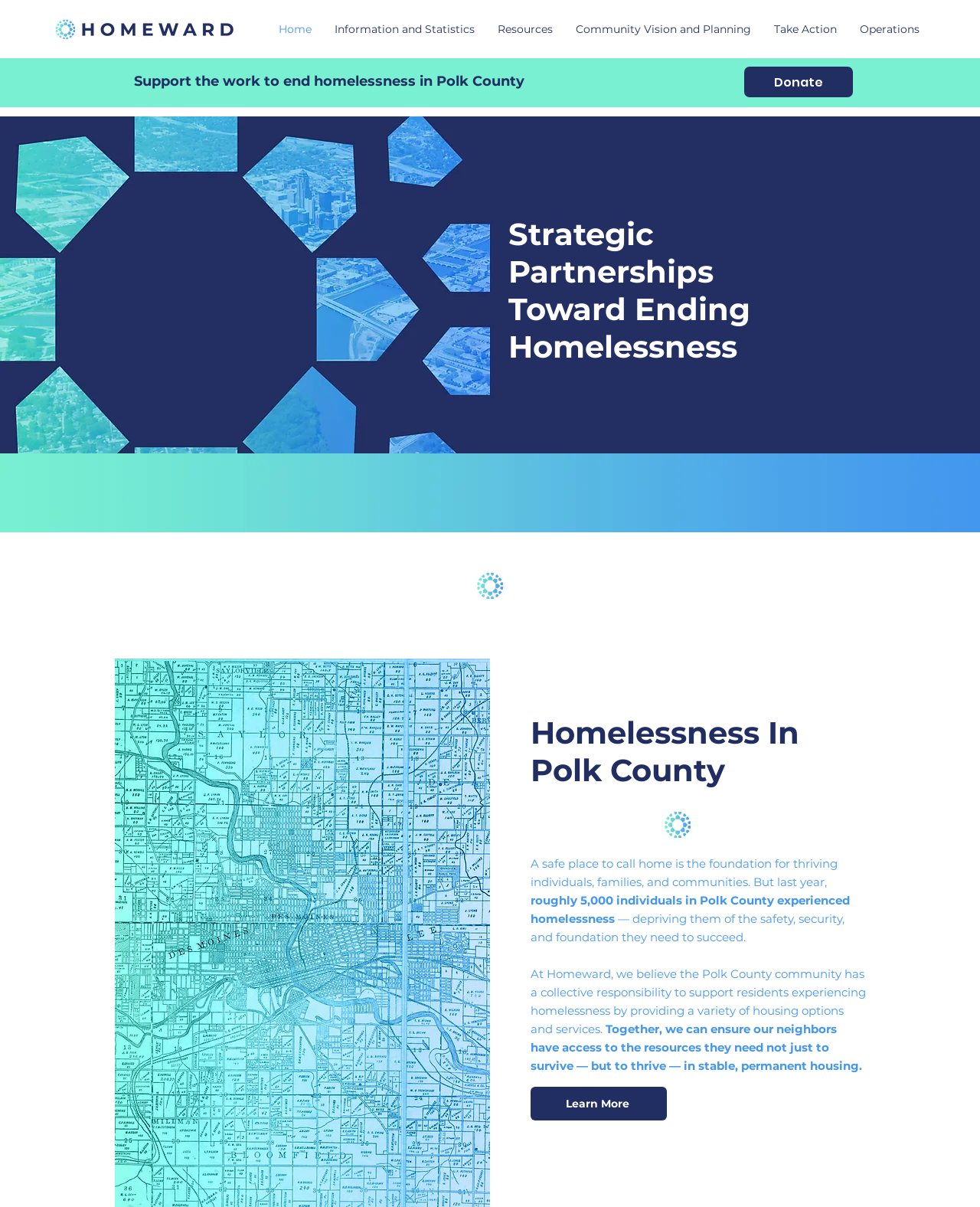Specify the bounding box coordinates for the region that must be clicked to perform the given instruction: "View products".

None